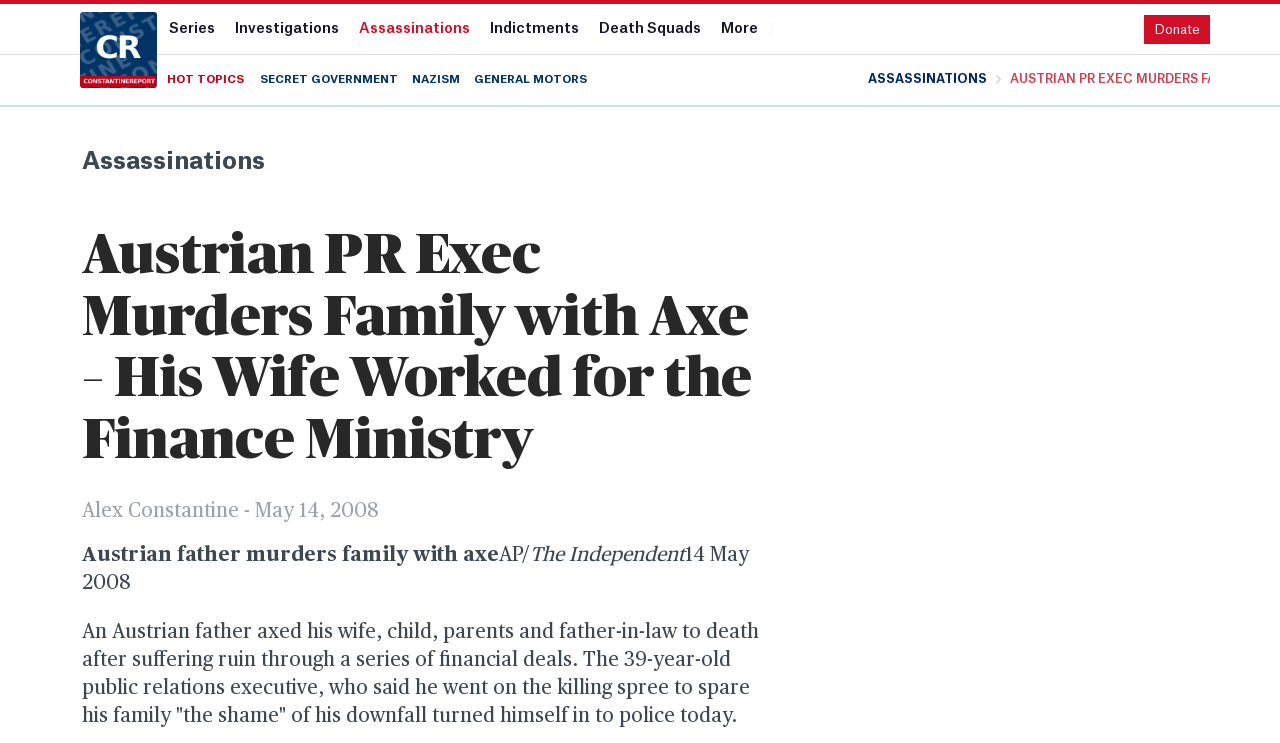Identify the bounding box coordinates for the element that needs to be clicked to fulfill this instruction: "Donate to the website". Provide the coordinates in the format of four float numbers between 0 and 1: [left, top, right, bottom].

[0.894, 0.02, 0.945, 0.059]